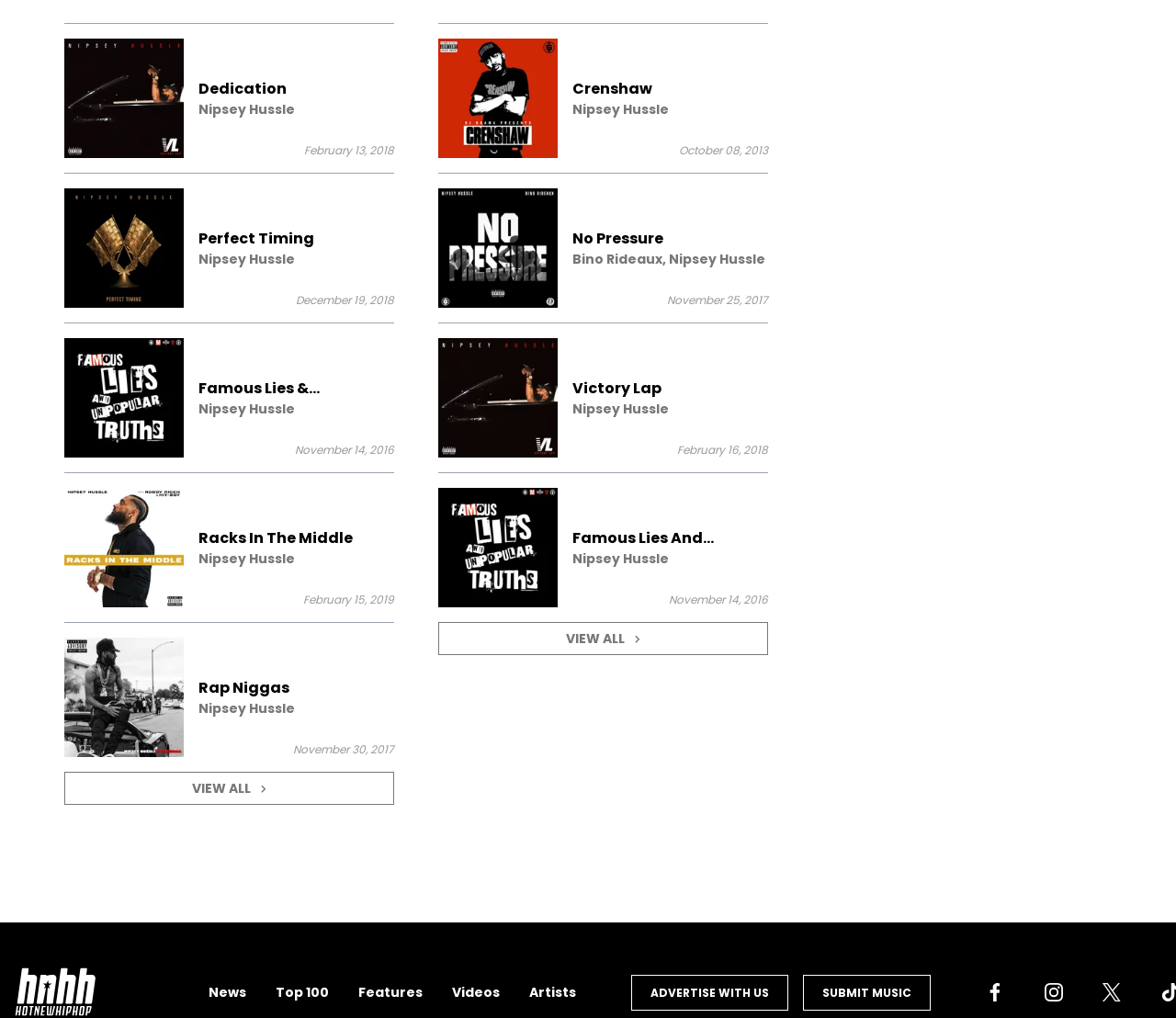Use a single word or phrase to answer the question: 
How many 'VIEW ALL' links are on the webpage?

2